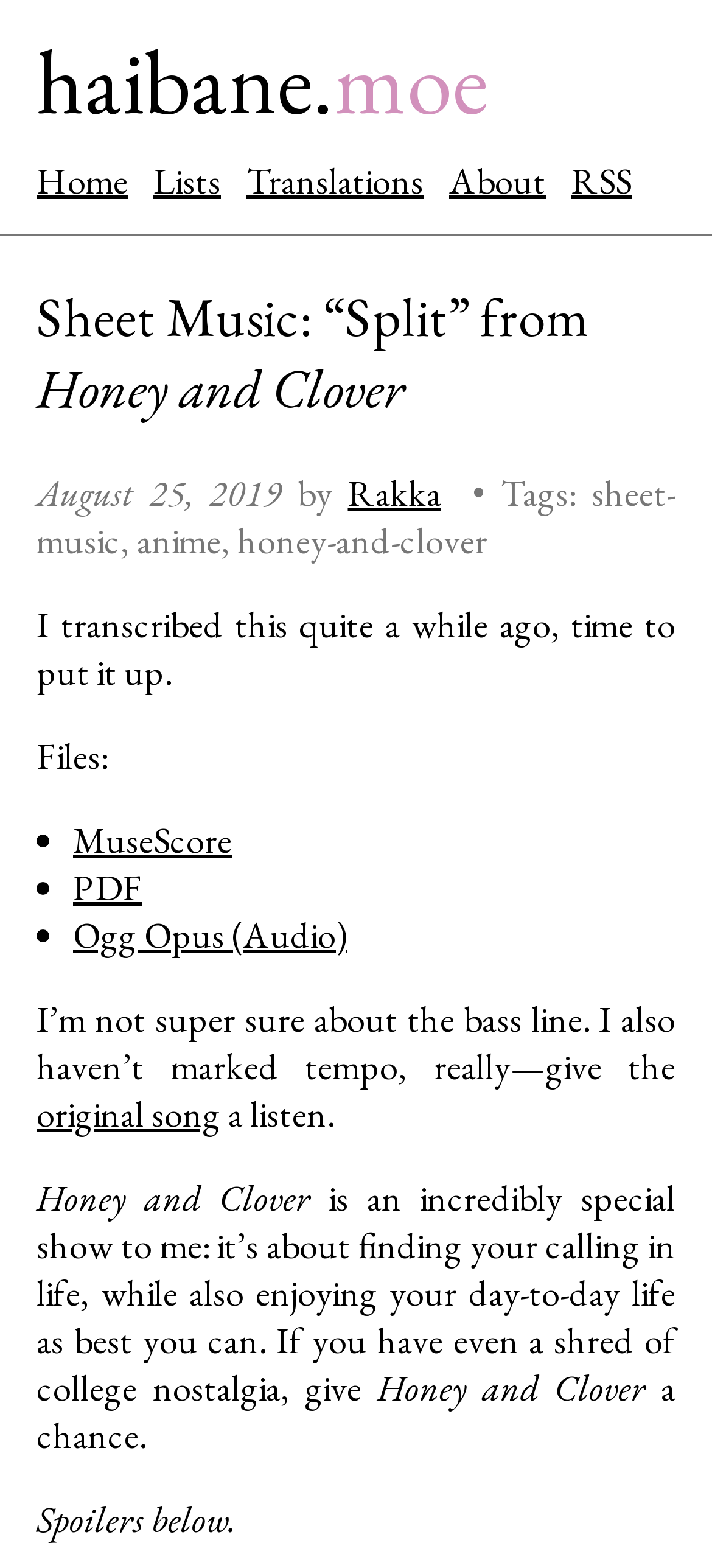For the element described, predict the bounding box coordinates as (top-left x, top-left y, bottom-right x, bottom-right y). All values should be between 0 and 1. Element description: Sin

None